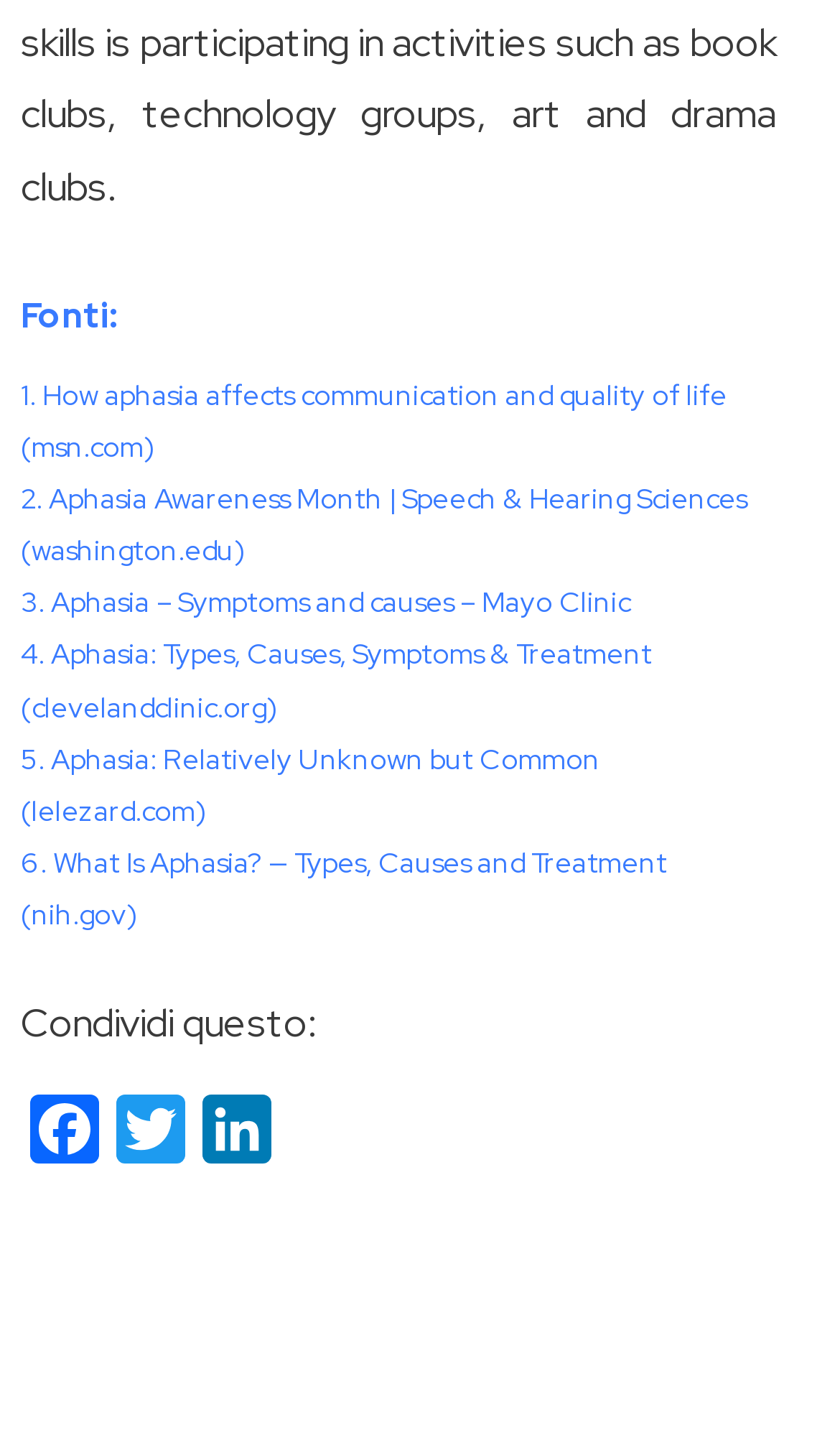Can you find the bounding box coordinates for the element to click on to achieve the instruction: "Check the sixth link about aphasia"?

[0.025, 0.588, 0.794, 0.65]